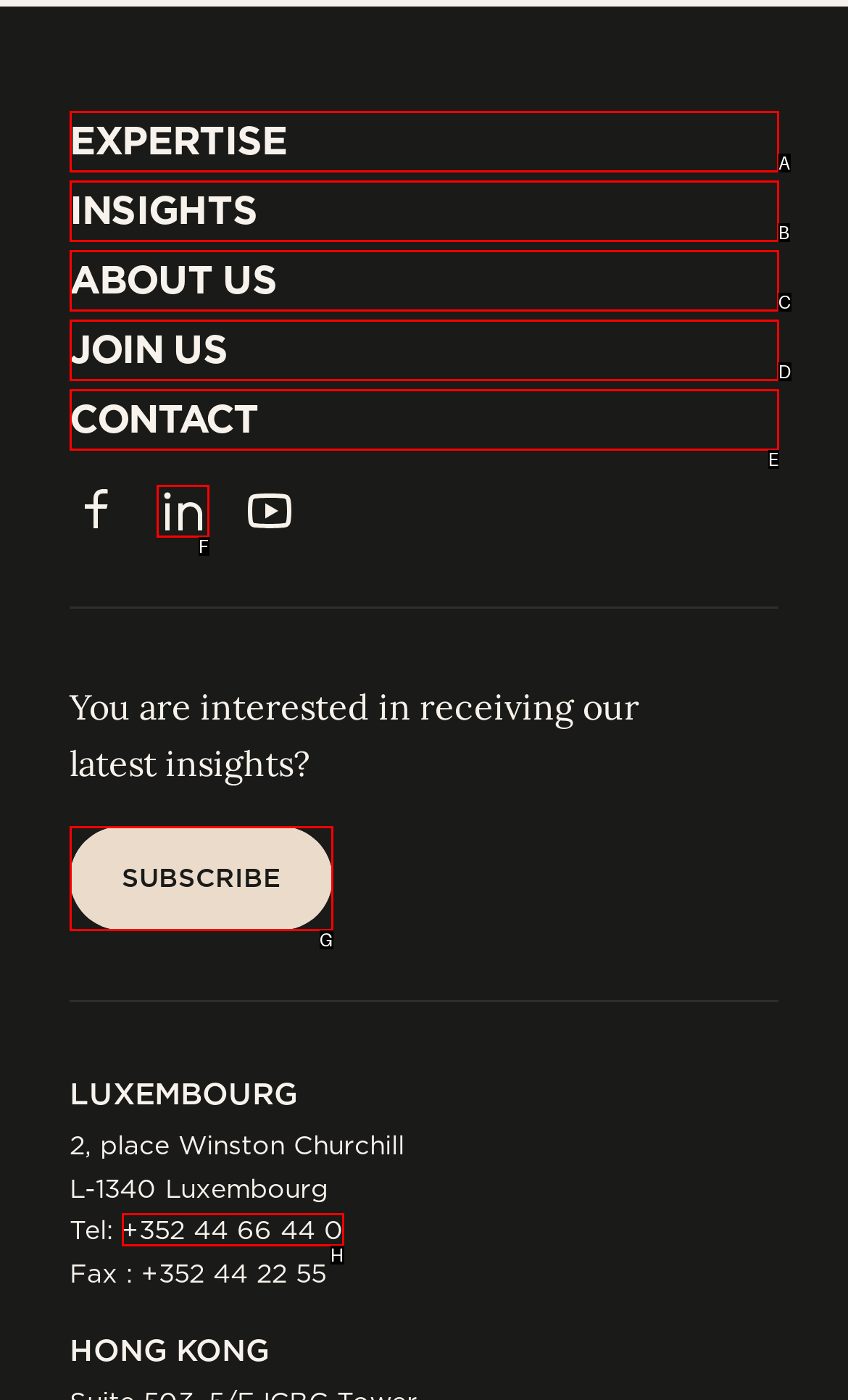From the options provided, determine which HTML element best fits the description: Subscribe Subscribe. Answer with the correct letter.

G